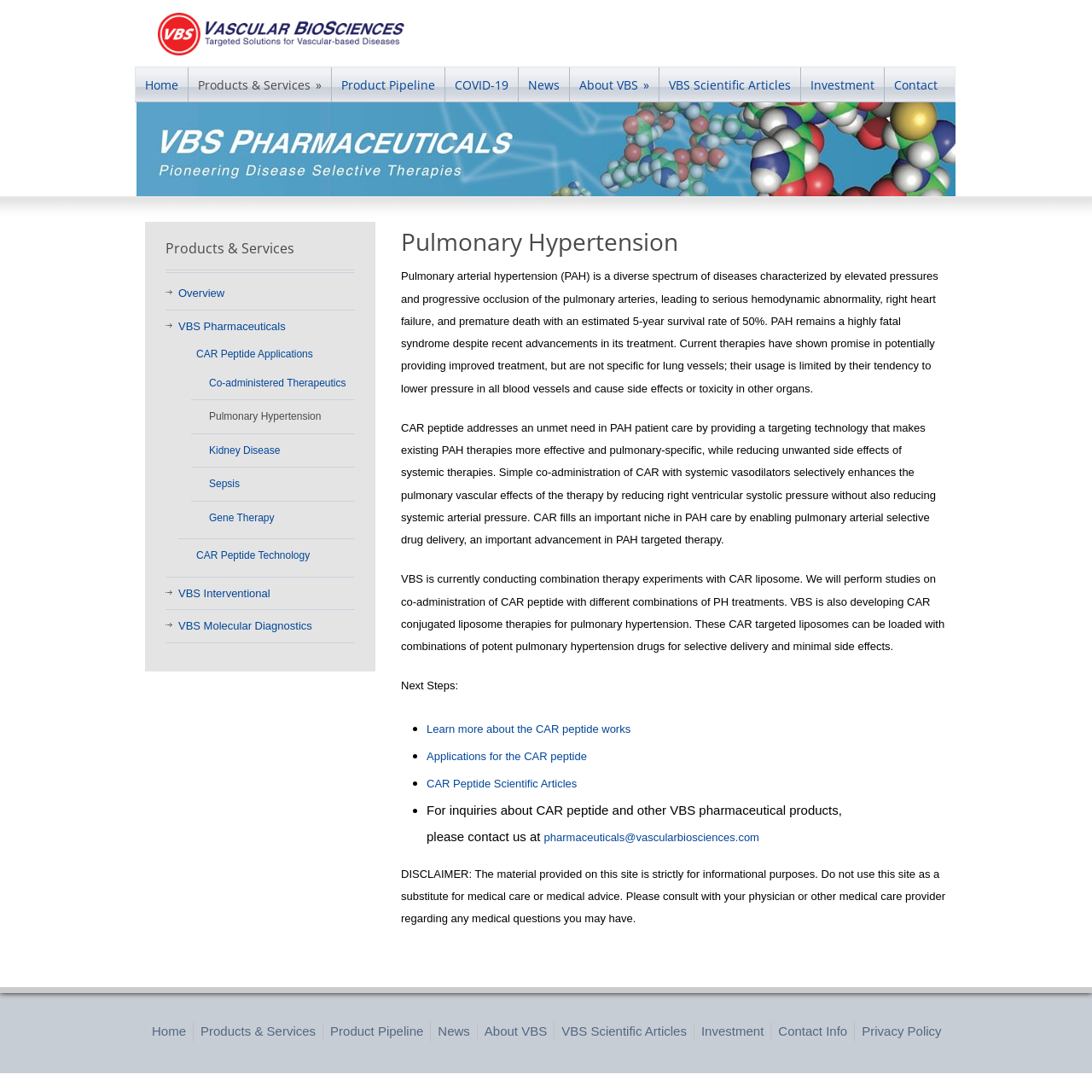Show me the bounding box coordinates of the clickable region to achieve the task as per the instruction: "Learn more about the CAR peptide".

[0.391, 0.661, 0.577, 0.673]